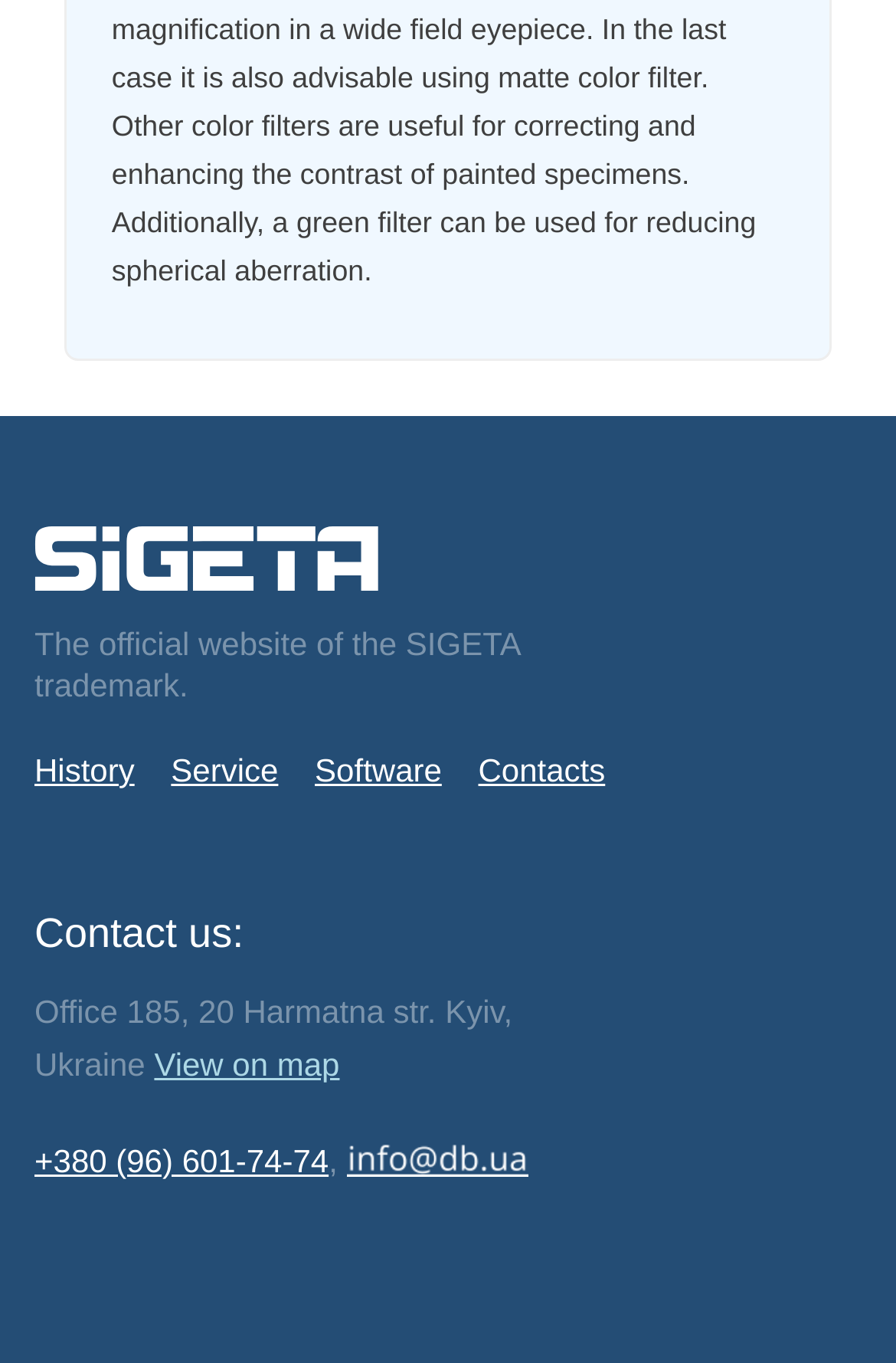Answer the following inquiry with a single word or phrase:
How many links are there in the navigation menu?

4